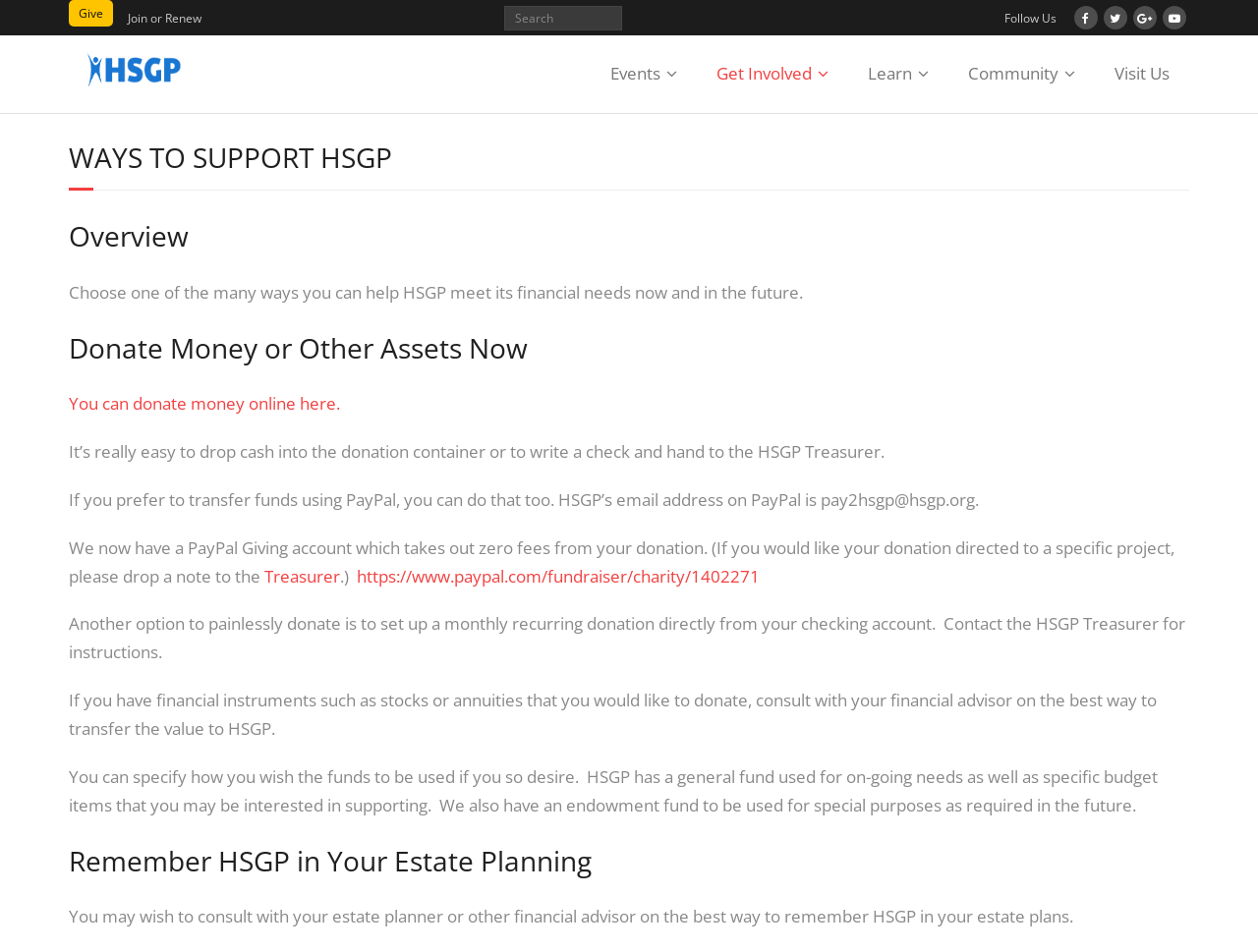Can you identify the bounding box coordinates of the clickable region needed to carry out this instruction: 'Search for something'? The coordinates should be four float numbers within the range of 0 to 1, stated as [left, top, right, bottom].

[0.401, 0.006, 0.494, 0.032]